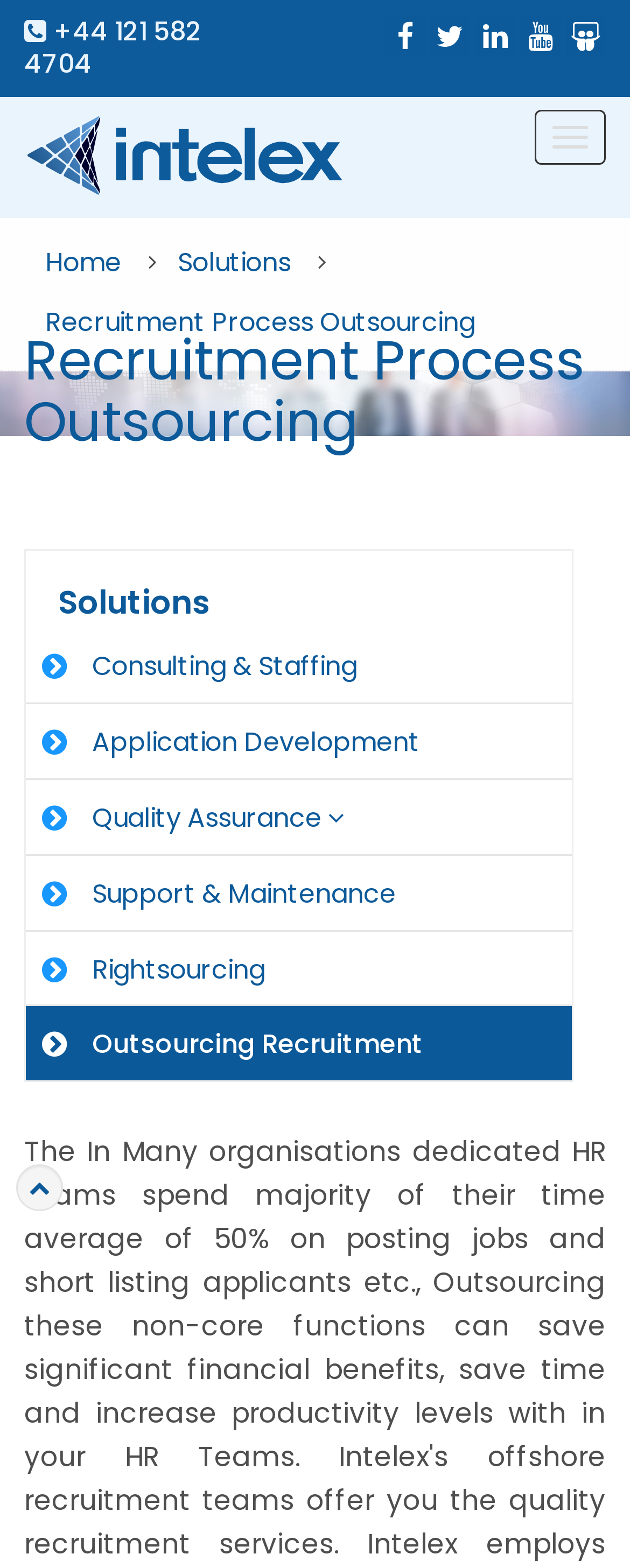What is the phone number on the top?
Please provide an in-depth and detailed response to the question.

I found the phone number on the top of the webpage, which is a static text element with the bounding box coordinates [0.038, 0.008, 0.321, 0.053].